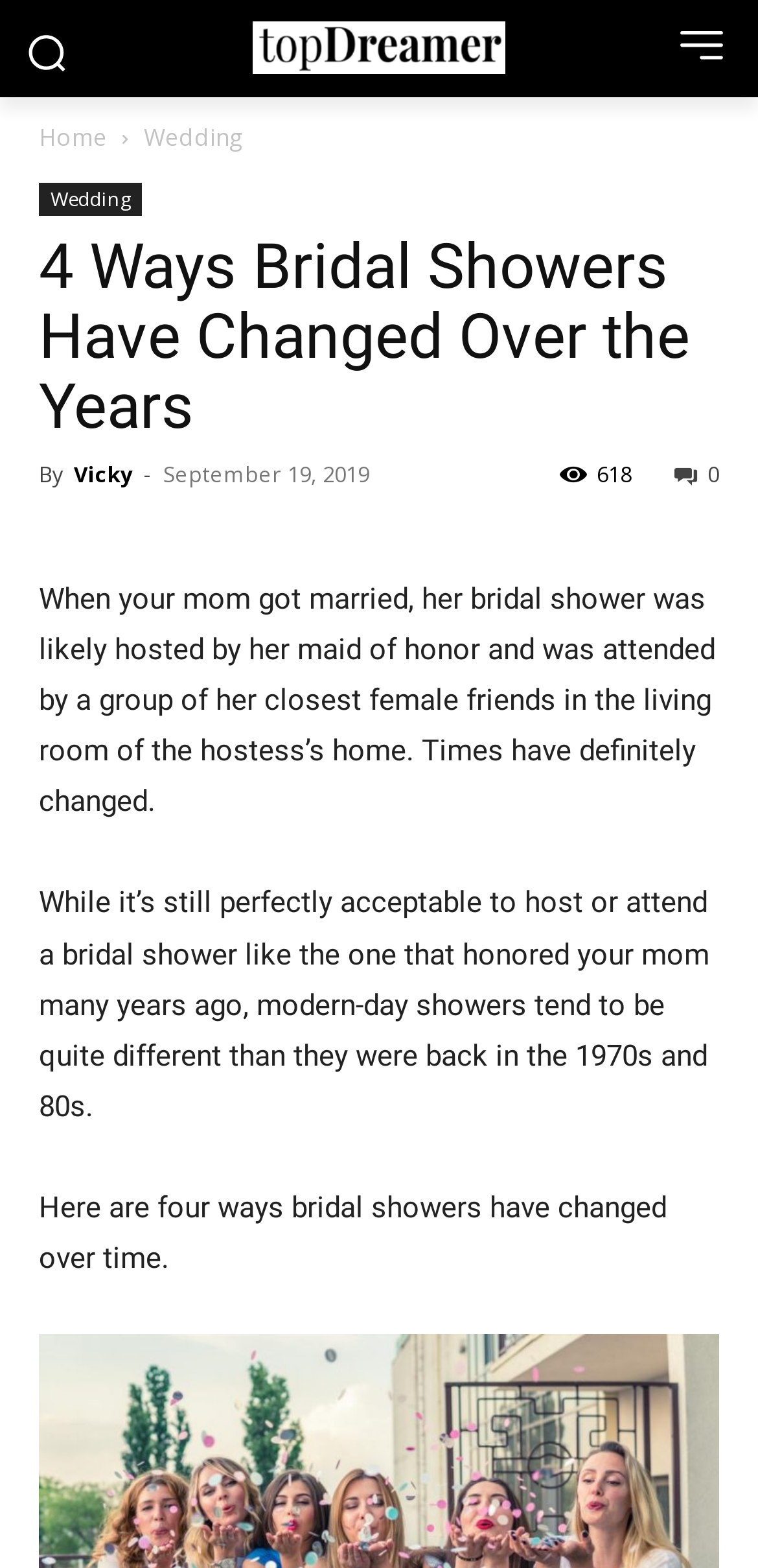Answer the following query with a single word or phrase:
How many people liked this article?

618